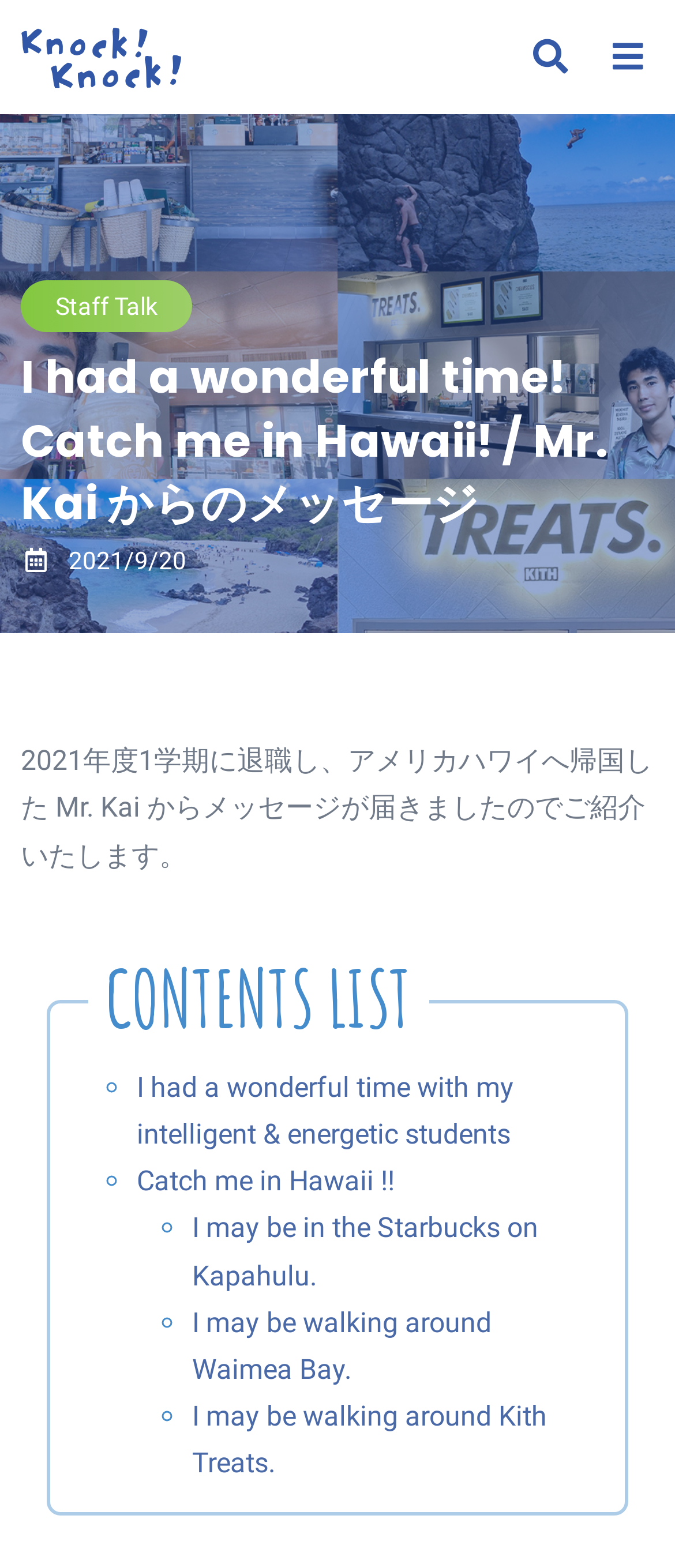What is the logo of the website?
Please elaborate on the answer to the question with detailed information.

The logo of the website is located at the top left corner of the webpage, and it is an image with the text 'Knock Knock'.